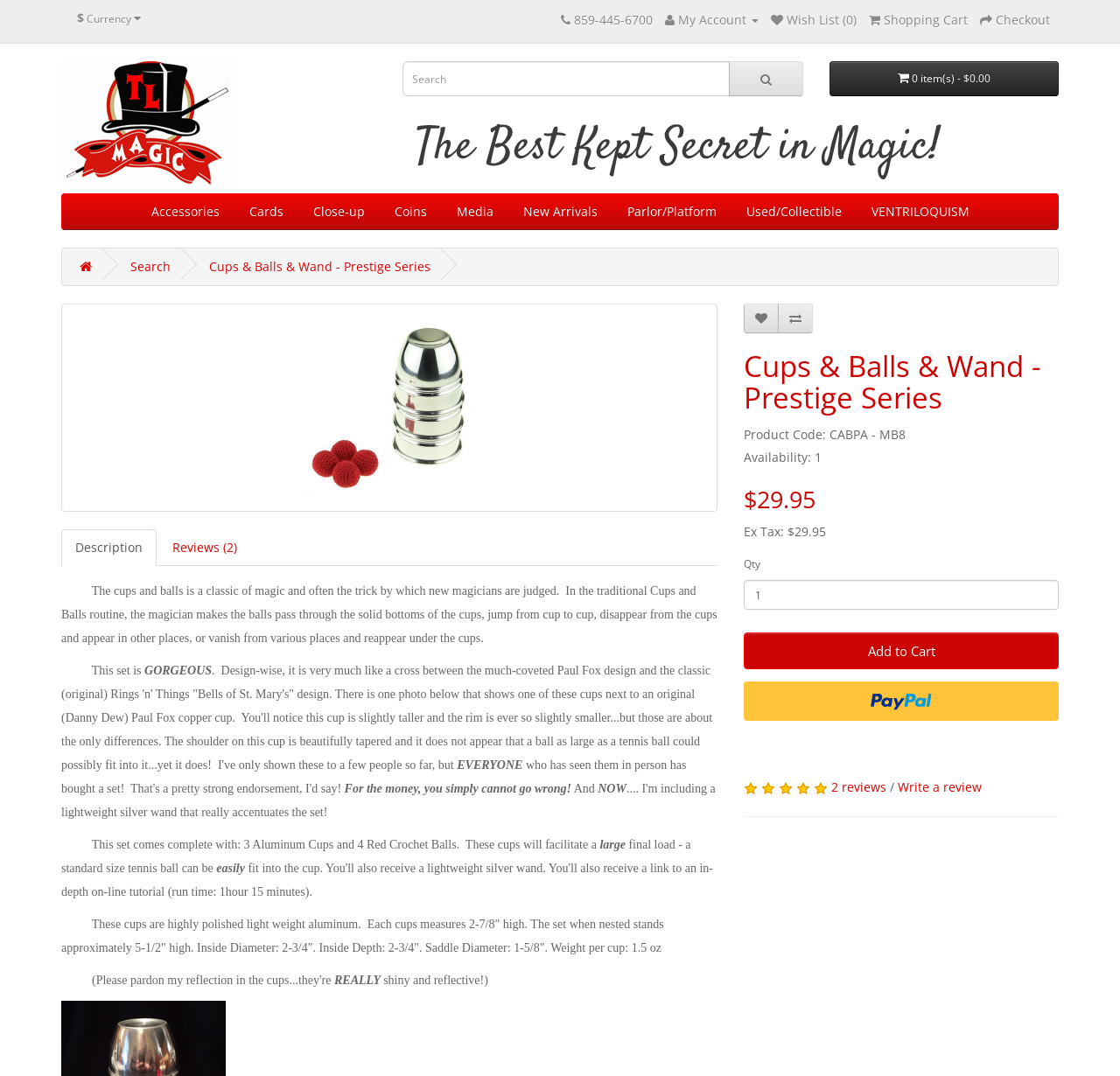Determine the bounding box coordinates for the clickable element required to fulfill the instruction: "View shopping cart". Provide the coordinates as four float numbers between 0 and 1, i.e., [left, top, right, bottom].

[0.776, 0.011, 0.864, 0.026]